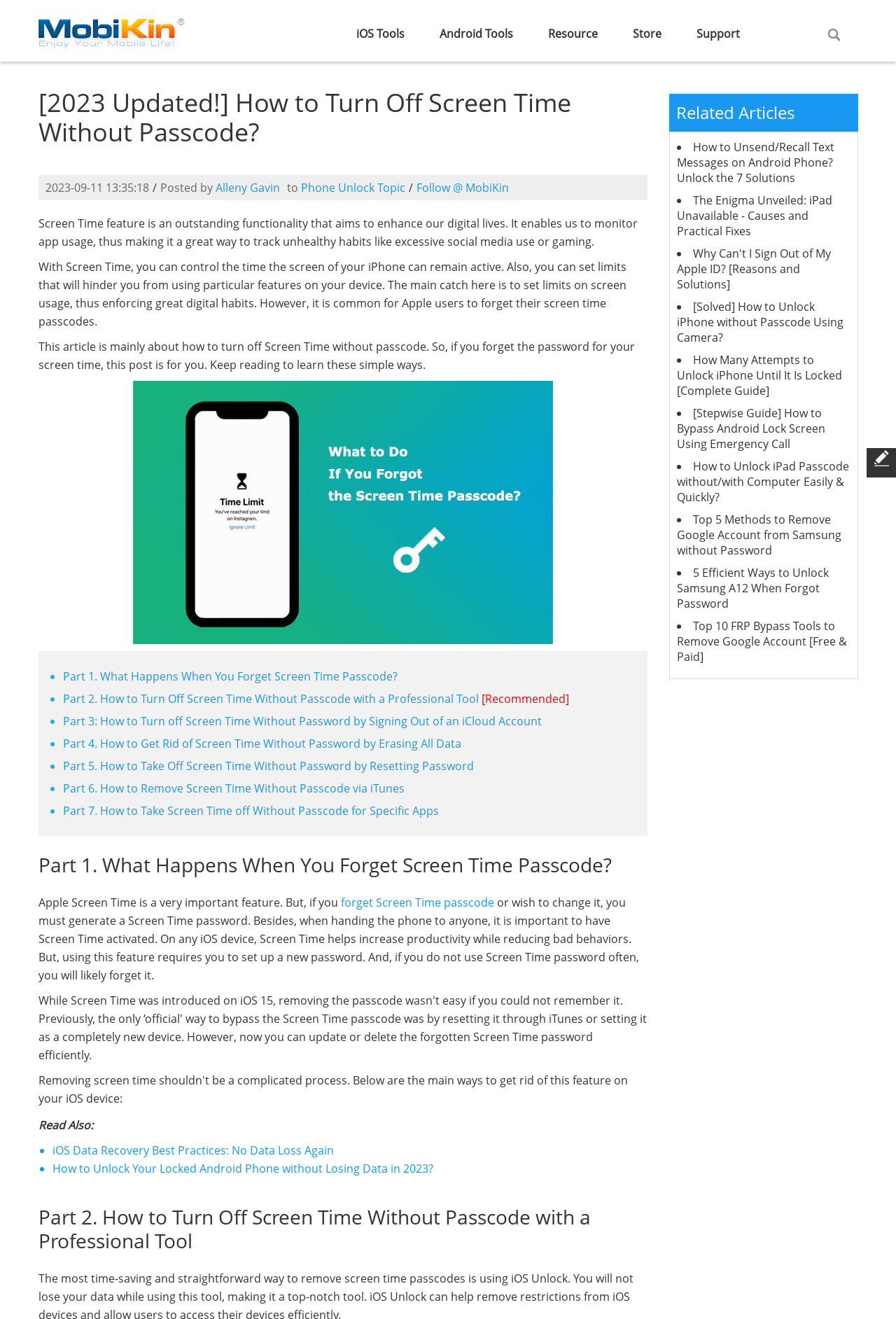What is the main topic of this webpage?
Using the image, respond with a single word or phrase.

Screen Time